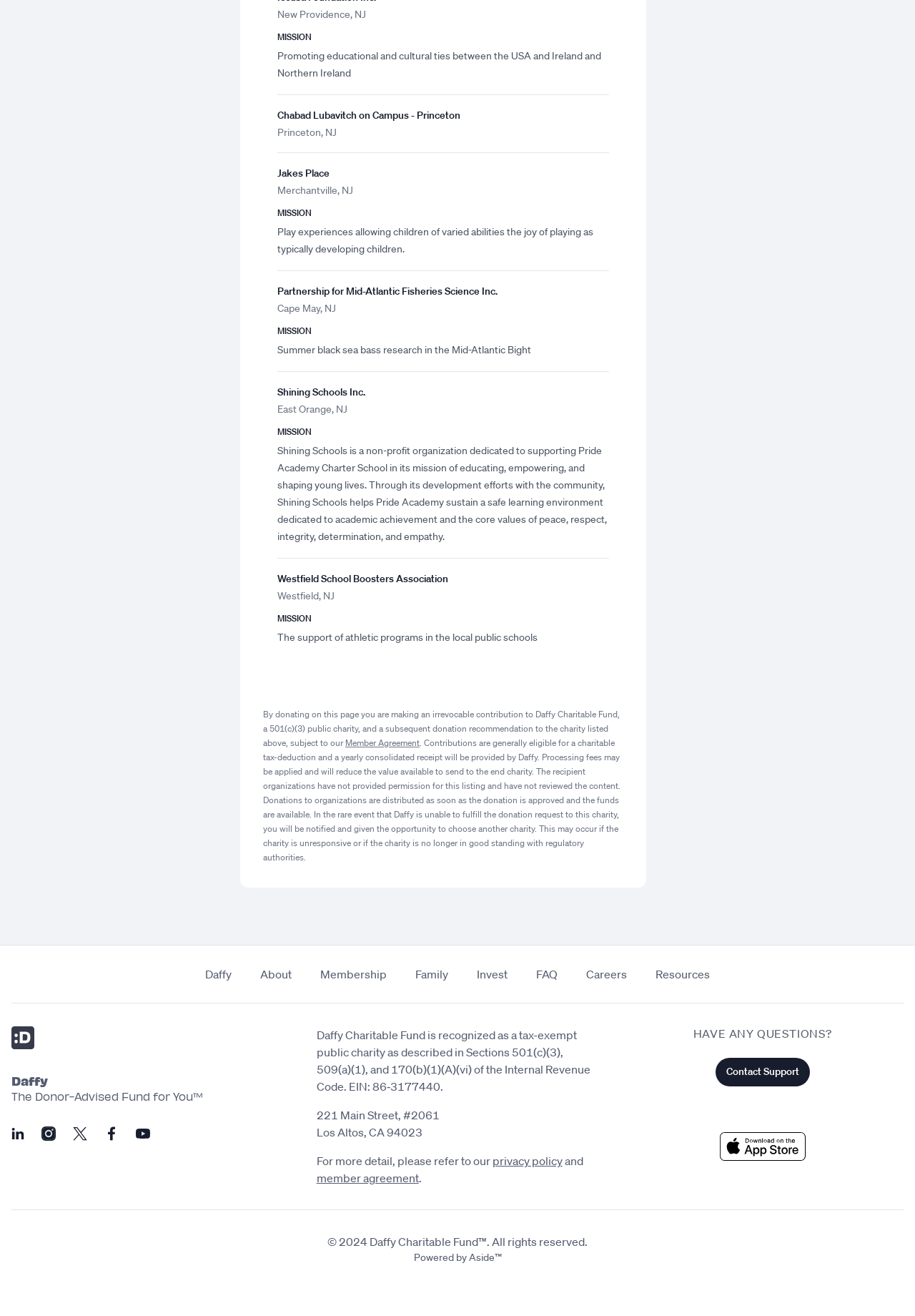Observe the image and answer the following question in detail: What is the purpose of Shining Schools Inc.?

I found the answer by looking at the region 'Shining Schools Inc.' which has a heading 'MISSION' and a static text 'Shining Schools is a non-profit organization dedicated to supporting Pride Academy Charter School...'.